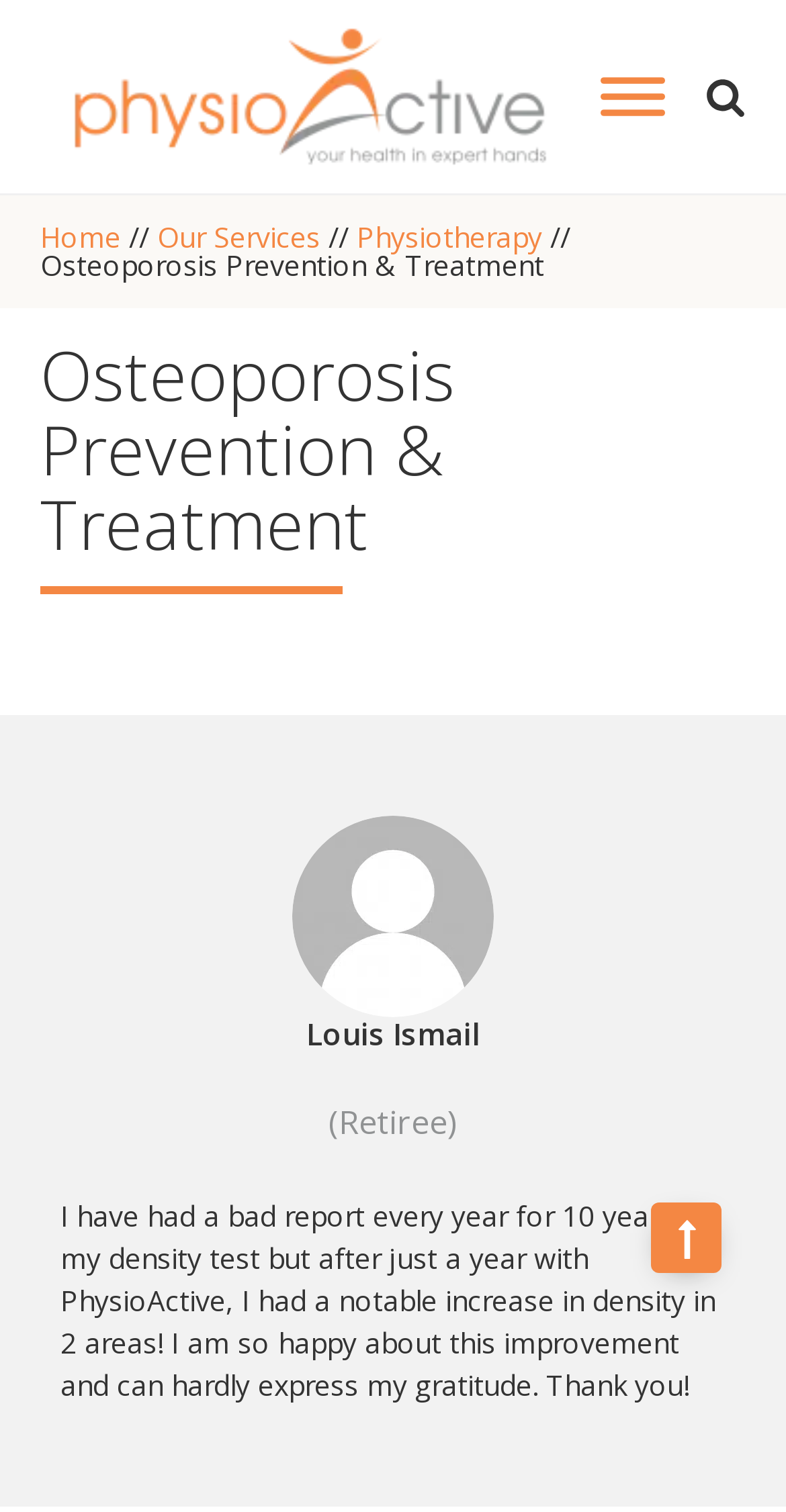Determine the main text heading of the webpage and provide its content.

Osteoporosis Prevention & Treatment